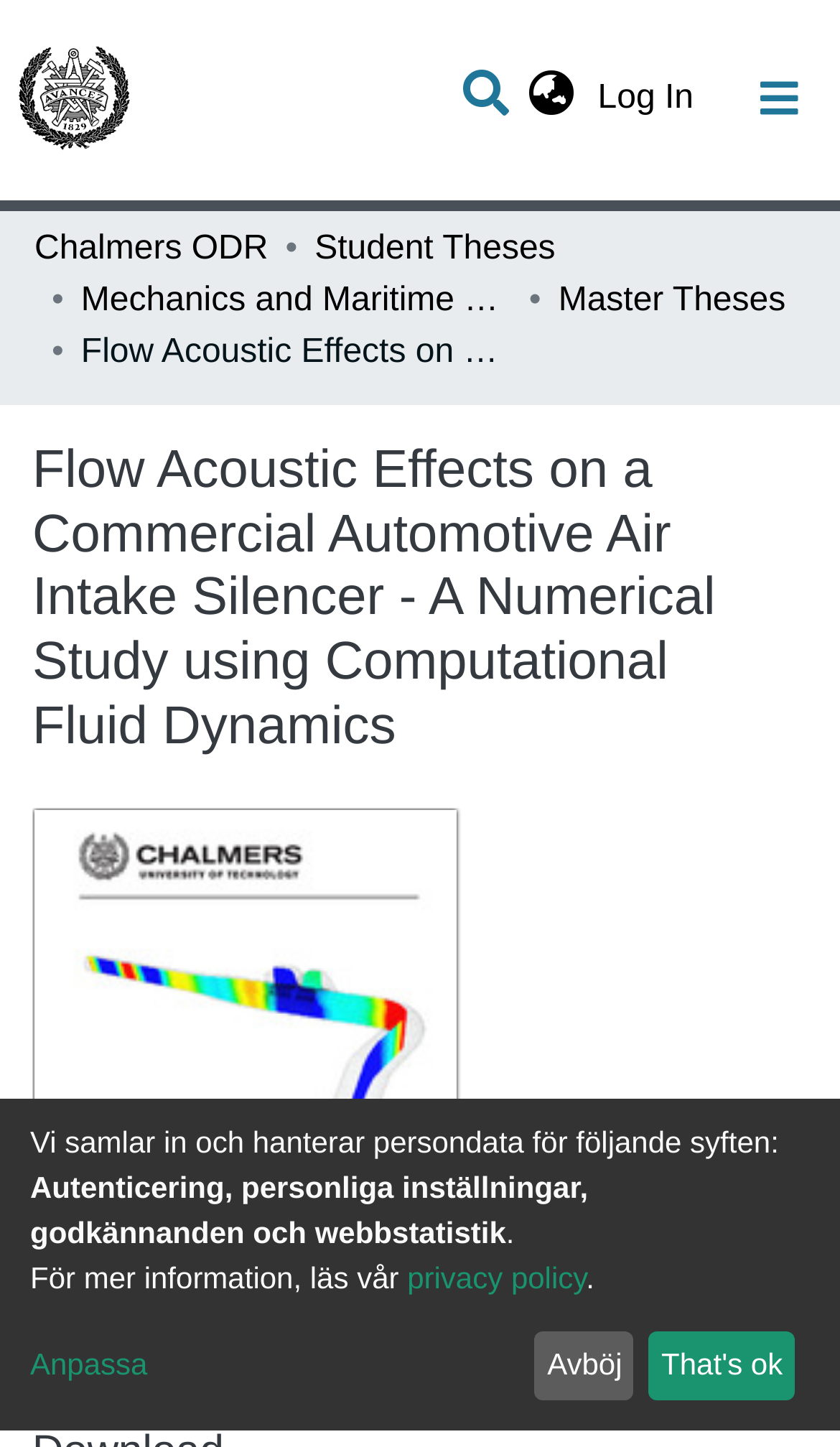Point out the bounding box coordinates of the section to click in order to follow this instruction: "Log in".

[0.701, 0.055, 0.836, 0.08]